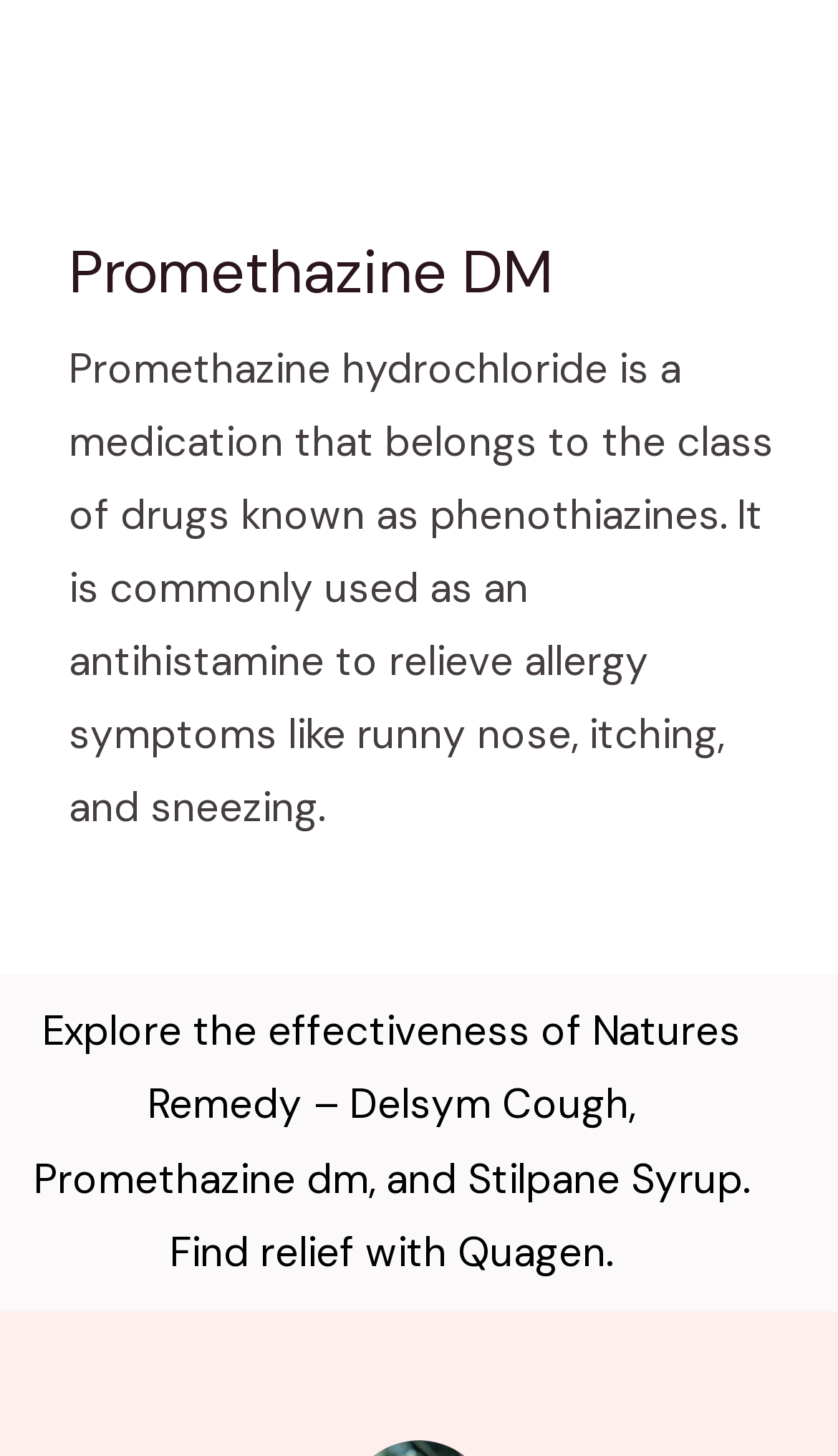Please give a one-word or short phrase response to the following question: 
What is the name of the syrup mentioned in the webpage?

Stilpane Syrup